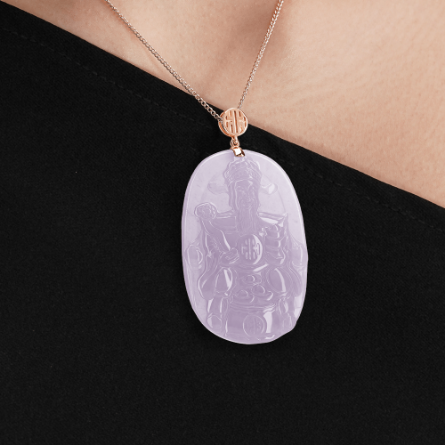Create a detailed narrative of what is happening in the image.

The image features a striking jade pendant depicting the Grand Wealth God, known as Bi Gan, intricately carved into the stone. The pendant hangs gracefully from a delicate chain that appears to be made of rose gold, adding a touch of elegance to its presentation. The soft lavender hue of the jade enhances the mystical aura of the piece, symbolizing wealth and prosperity. The background is a contrasting dark fabric, allowing the pendant to stand out prominently. This piece captures not only the artistry involved in jade carving but also conveys the spiritual significance associated with Bi Gan, revered for bestowing blessings of abundance and empowering devotees in their pursuits of wealth and success.